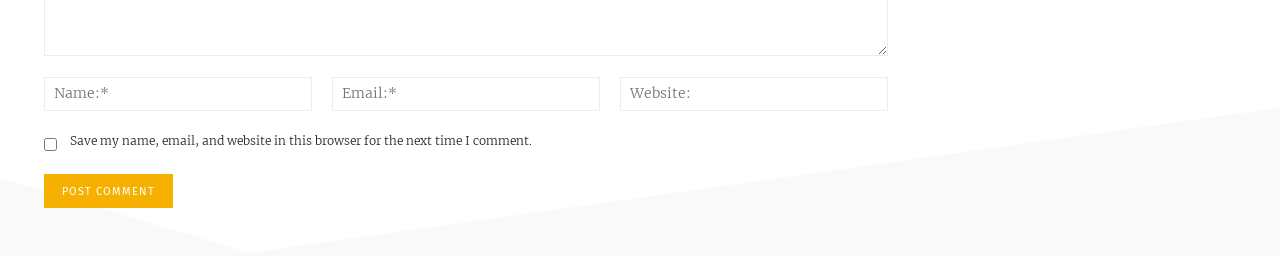What is the label of the top field in the form?
Use the information from the screenshot to give a comprehensive response to the question.

The top field in the form is labeled as 'Name', which is where users are expected to enter their name when submitting a comment. This field is likely required to help identify the user and personalize their comment.